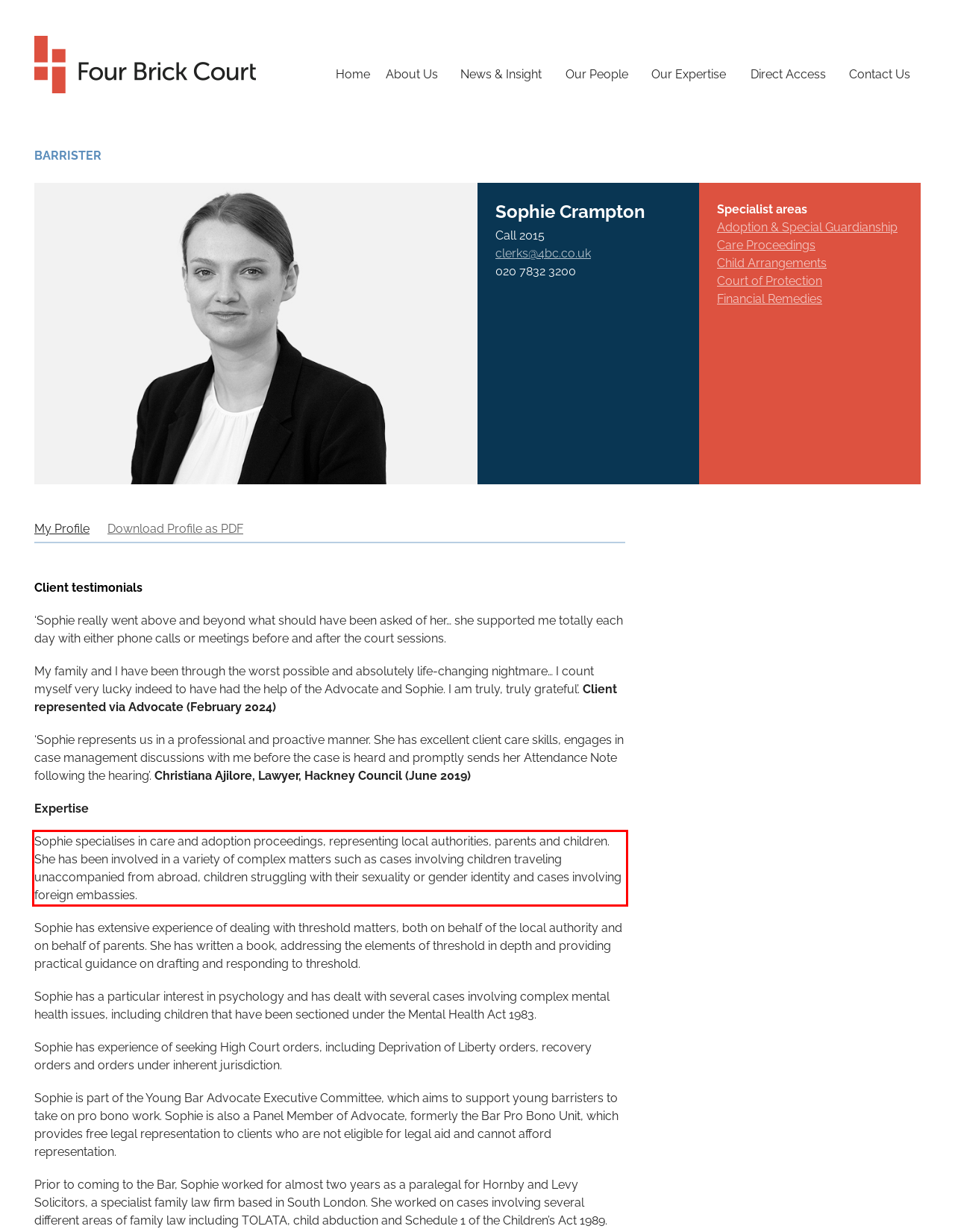Using OCR, extract the text content found within the red bounding box in the given webpage screenshot.

Sophie specialises in care and adoption proceedings, representing local authorities, parents and children. She has been involved in a variety of complex matters such as cases involving children traveling unaccompanied from abroad, children struggling with their sexuality or gender identity and cases involving foreign embassies.